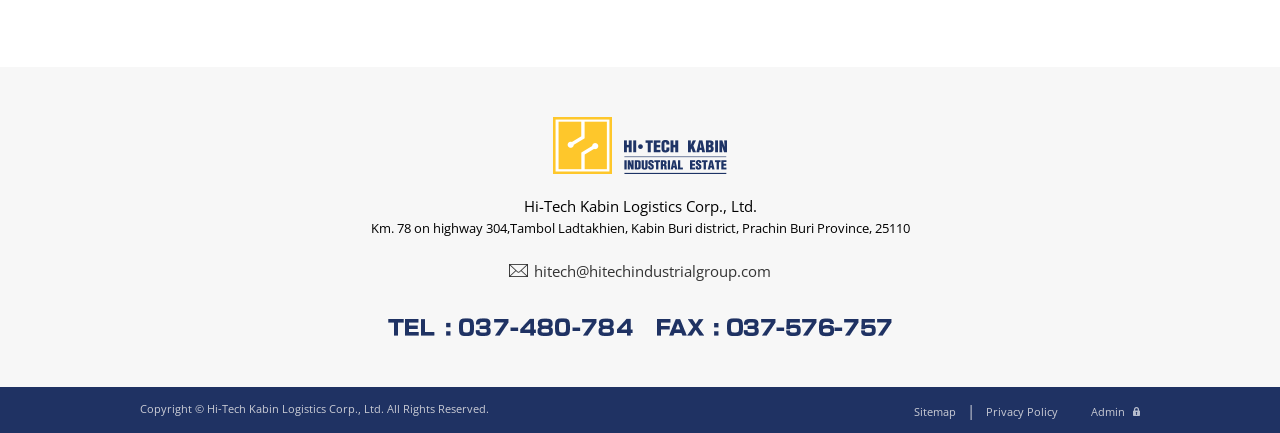Based on the image, please elaborate on the answer to the following question:
What is the company name?

The company name can be found in the image element with the OCR text 'Hi-Tech Kabin Logistics Corp., Ltd.' which is located at the top of the webpage.